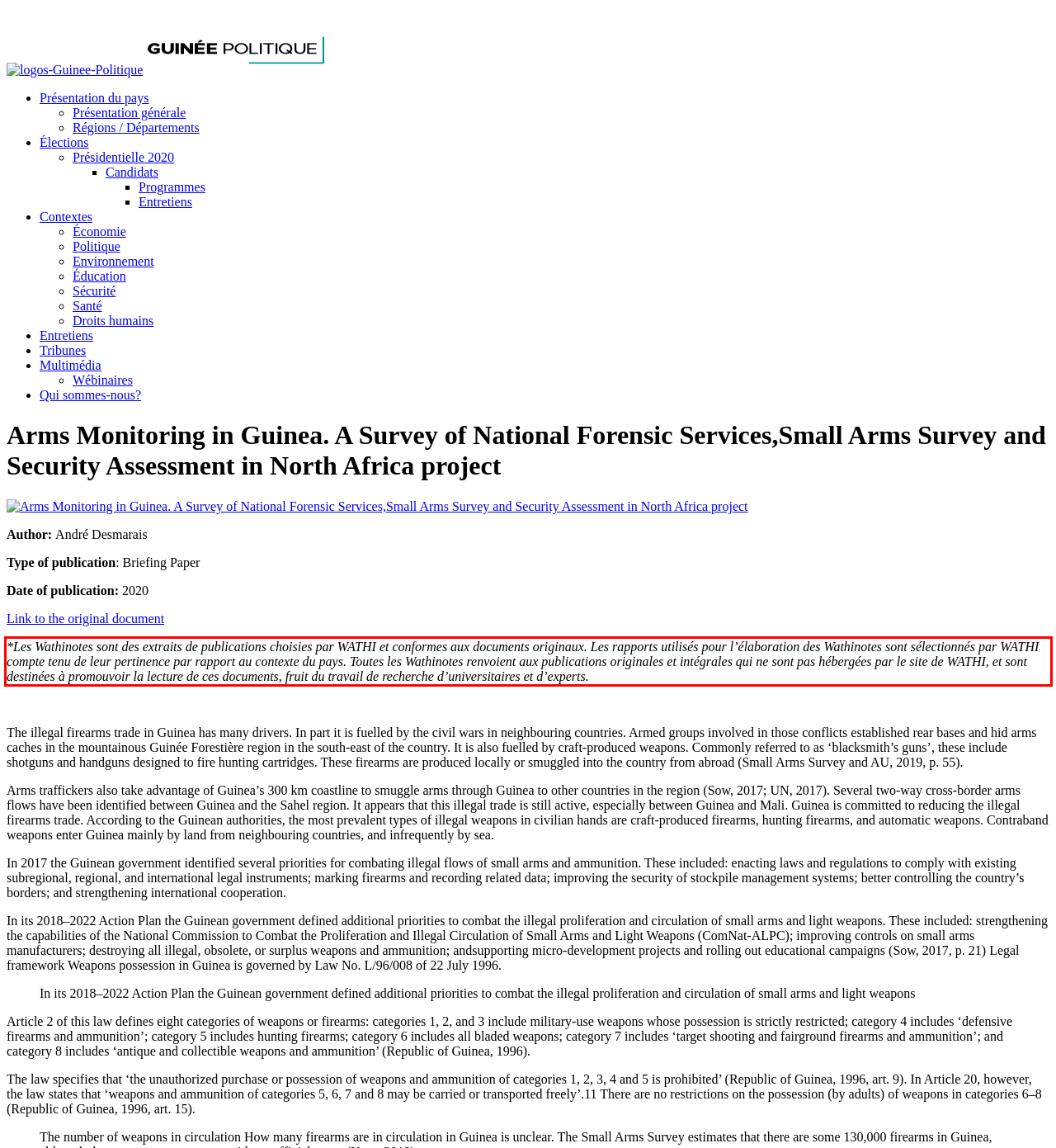You are given a screenshot of a webpage with a UI element highlighted by a red bounding box. Please perform OCR on the text content within this red bounding box.

*Les Wathinotes sont des extraits de publications choisies par WATHI et conformes aux documents originaux. Les rapports utilisés pour l’élaboration des Wathinotes sont sélectionnés par WATHI compte tenu de leur pertinence par rapport au contexte du pays. Toutes les Wathinotes renvoient aux publications originales et intégrales qui ne sont pas hébergées par le site de WATHI, et sont destinées à promouvoir la lecture de ces documents, fruit du travail de recherche d’universitaires et d’experts.